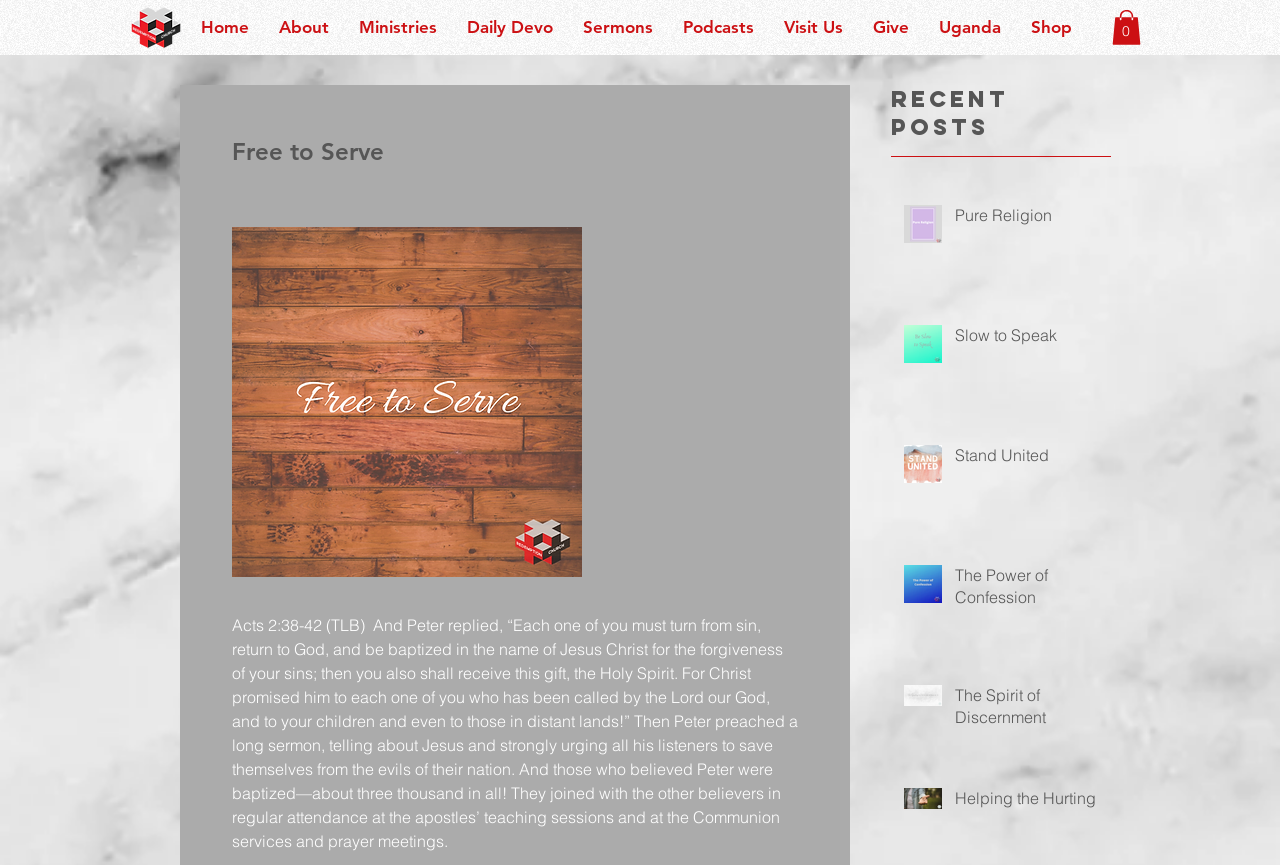Could you please study the image and provide a detailed answer to the question:
What is the name of the church?

The church's logo is displayed at the top left corner of the webpage, and it is labeled as 'Redemption Church Logo'. This suggests that the church's name is Redemption Church.